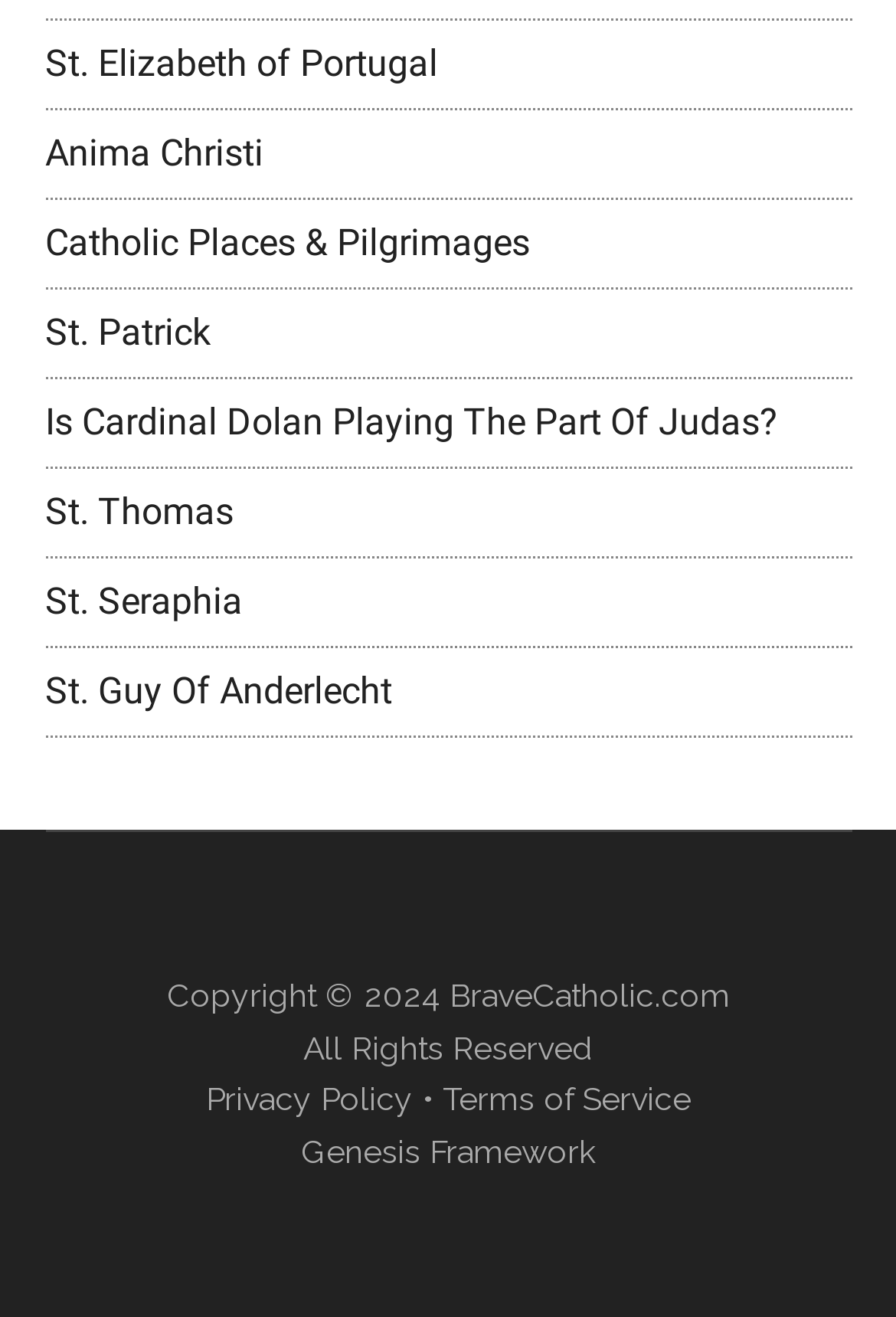Please mark the clickable region by giving the bounding box coordinates needed to complete this instruction: "Visit St. Elizabeth of Portugal".

[0.05, 0.031, 0.488, 0.064]